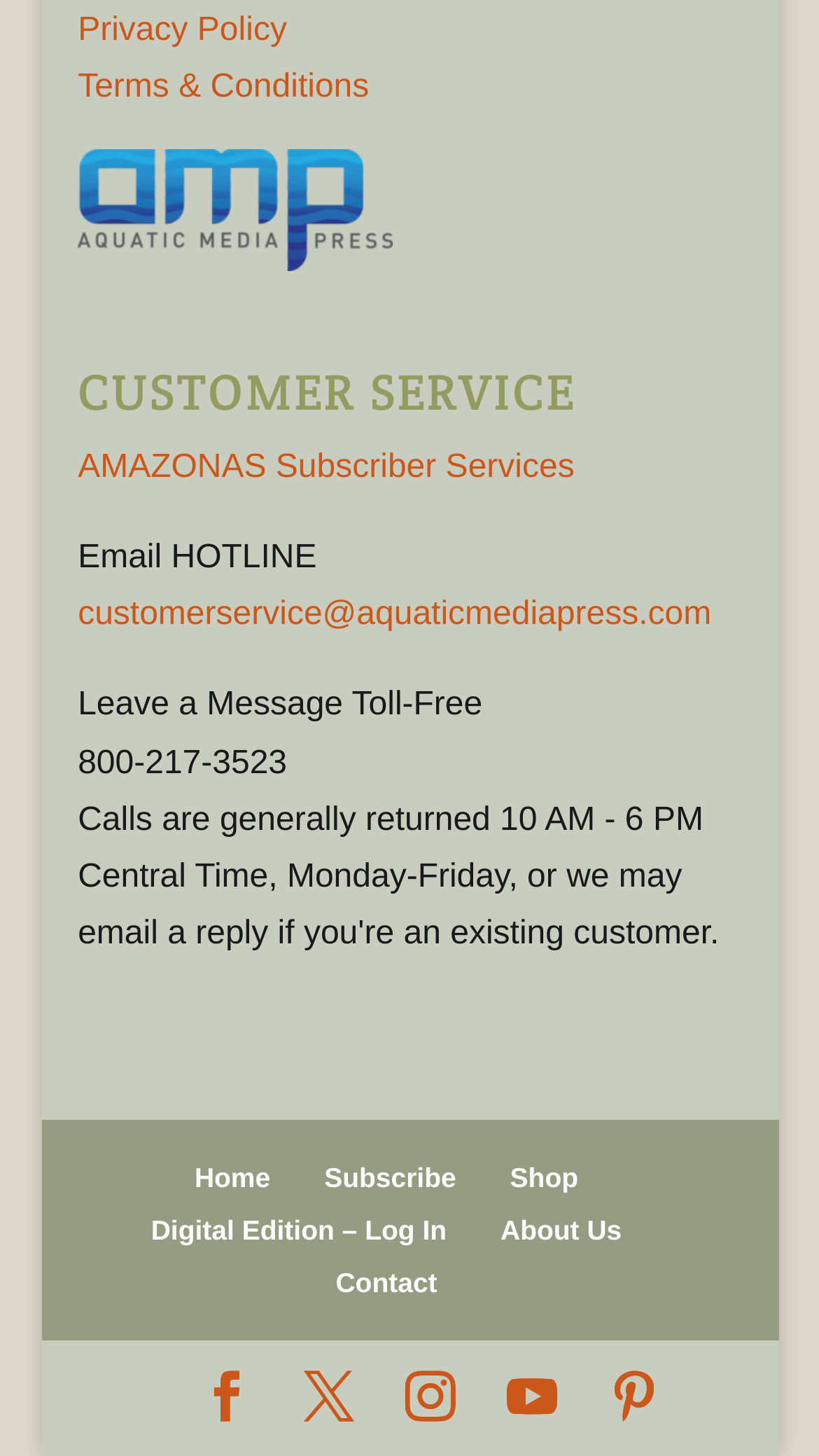Locate the UI element described by AMAZONAS Subscriber Services and provide its bounding box coordinates. Use the format (top-left x, top-left y, bottom-right x, bottom-right y) with all values as floating point numbers between 0 and 1.

[0.095, 0.309, 0.701, 0.333]